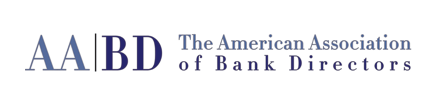What does the organization support?
Based on the image, answer the question in a detailed manner.

The American Association of Bank Directors focuses on supporting and representing the interests of bank directors, and the logo design emphasizes this focus.